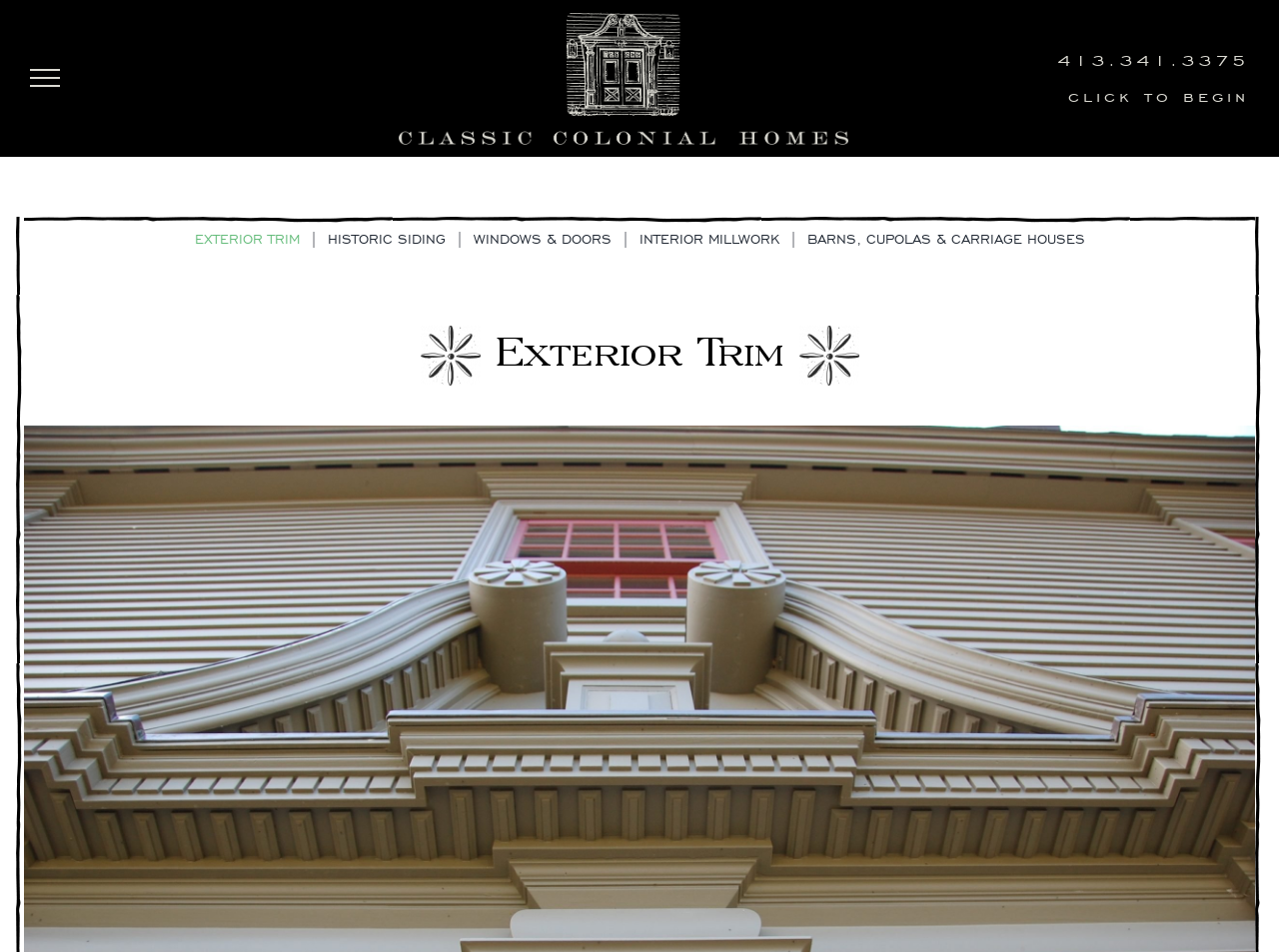Locate the bounding box coordinates of the UI element described by: "aria-label="Toggle Menu"". The bounding box coordinates should consist of four float numbers between 0 and 1, i.e., [left, top, right, bottom].

[0.011, 0.073, 0.059, 0.092]